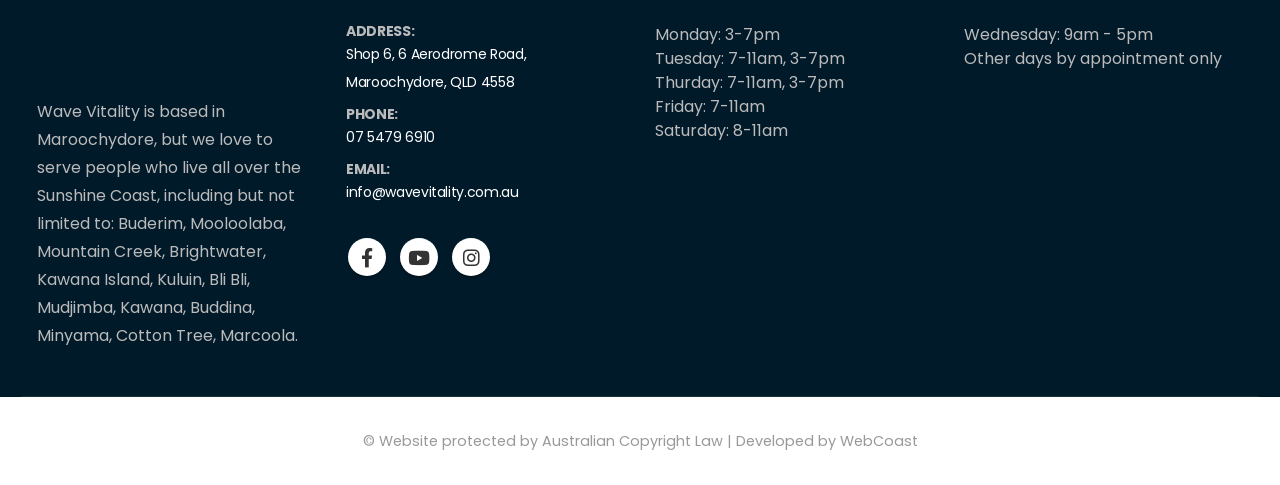What is the address of Wave Vitality?
Please provide a comprehensive and detailed answer to the question.

I found the address by looking at the text under the 'ADDRESS:' label, which is located in the top-right section of the webpage.